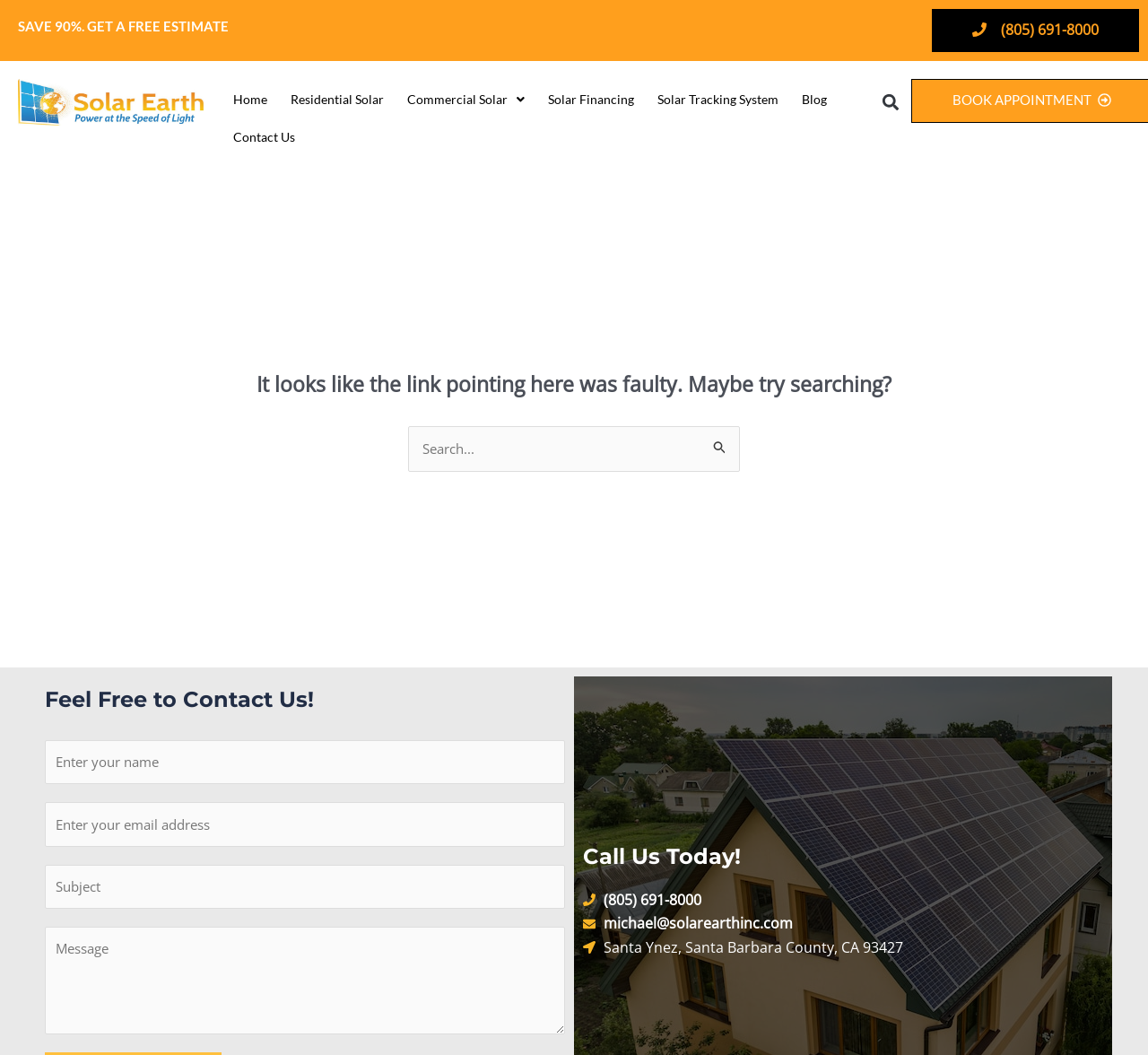Provide the bounding box coordinates of the HTML element described by the text: "parent_node: Search for: name="s" placeholder="Search..."".

[0.355, 0.404, 0.645, 0.447]